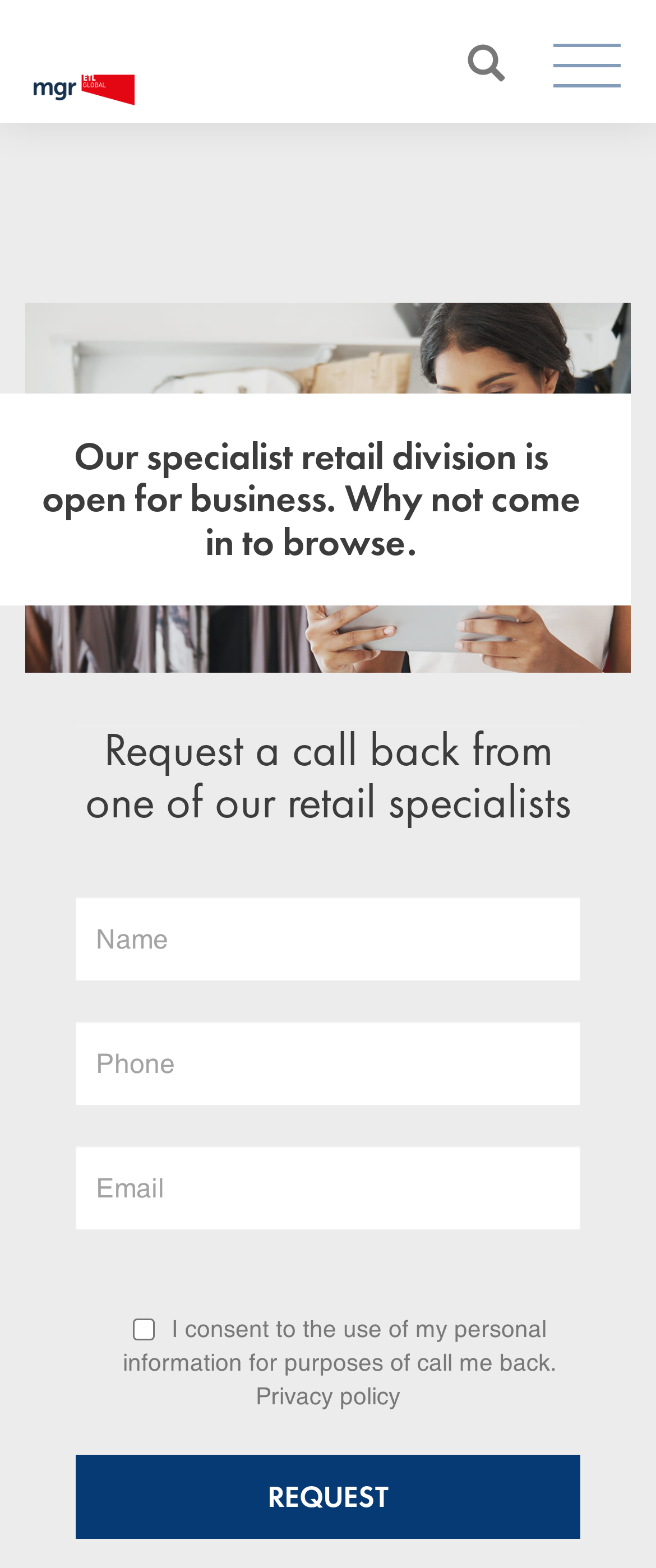Identify the webpage's primary heading and generate its text.

Our specialist retail division is open for business. Why not come in to browse.